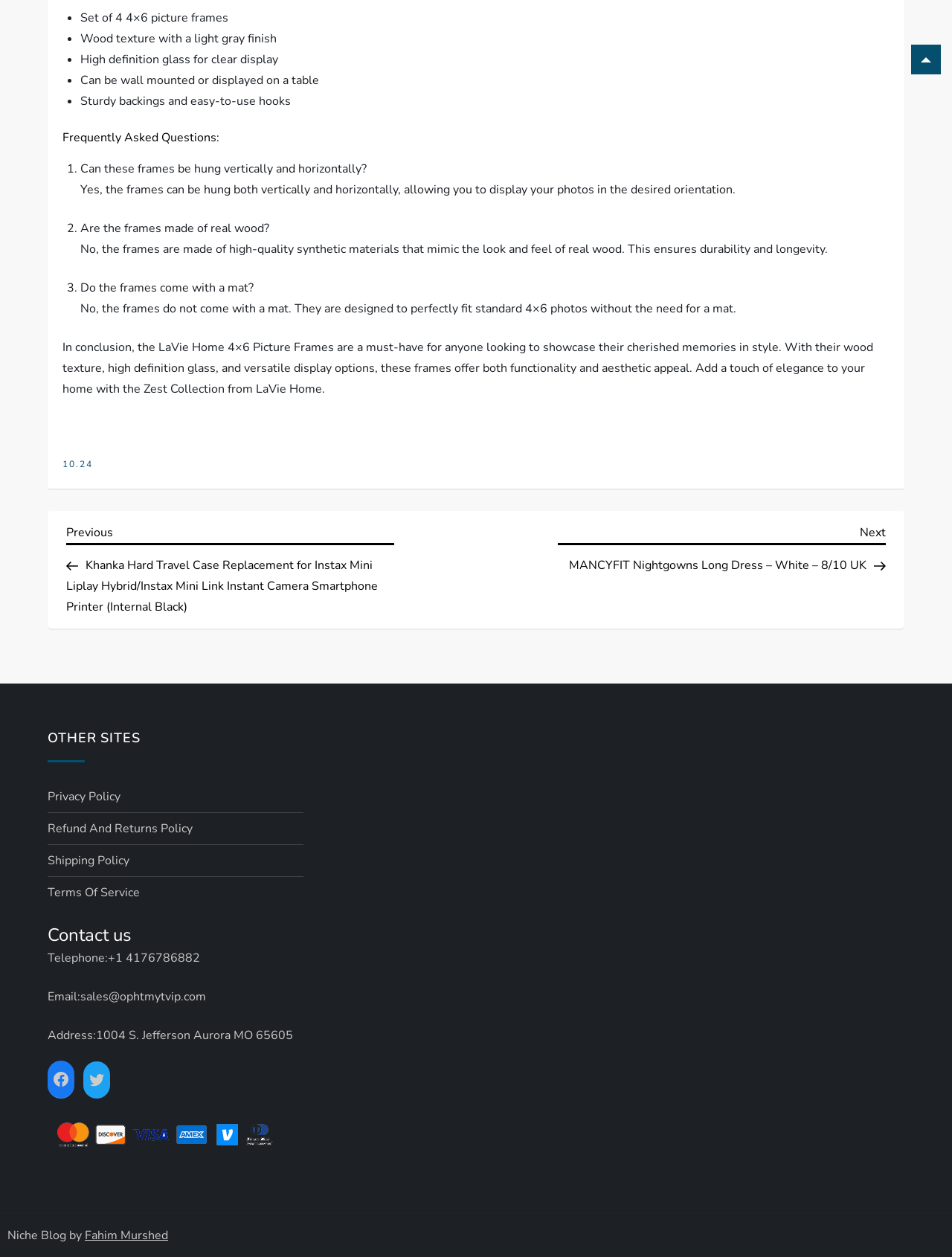Find the bounding box coordinates of the clickable area that will achieve the following instruction: "Click the Facebook link".

None